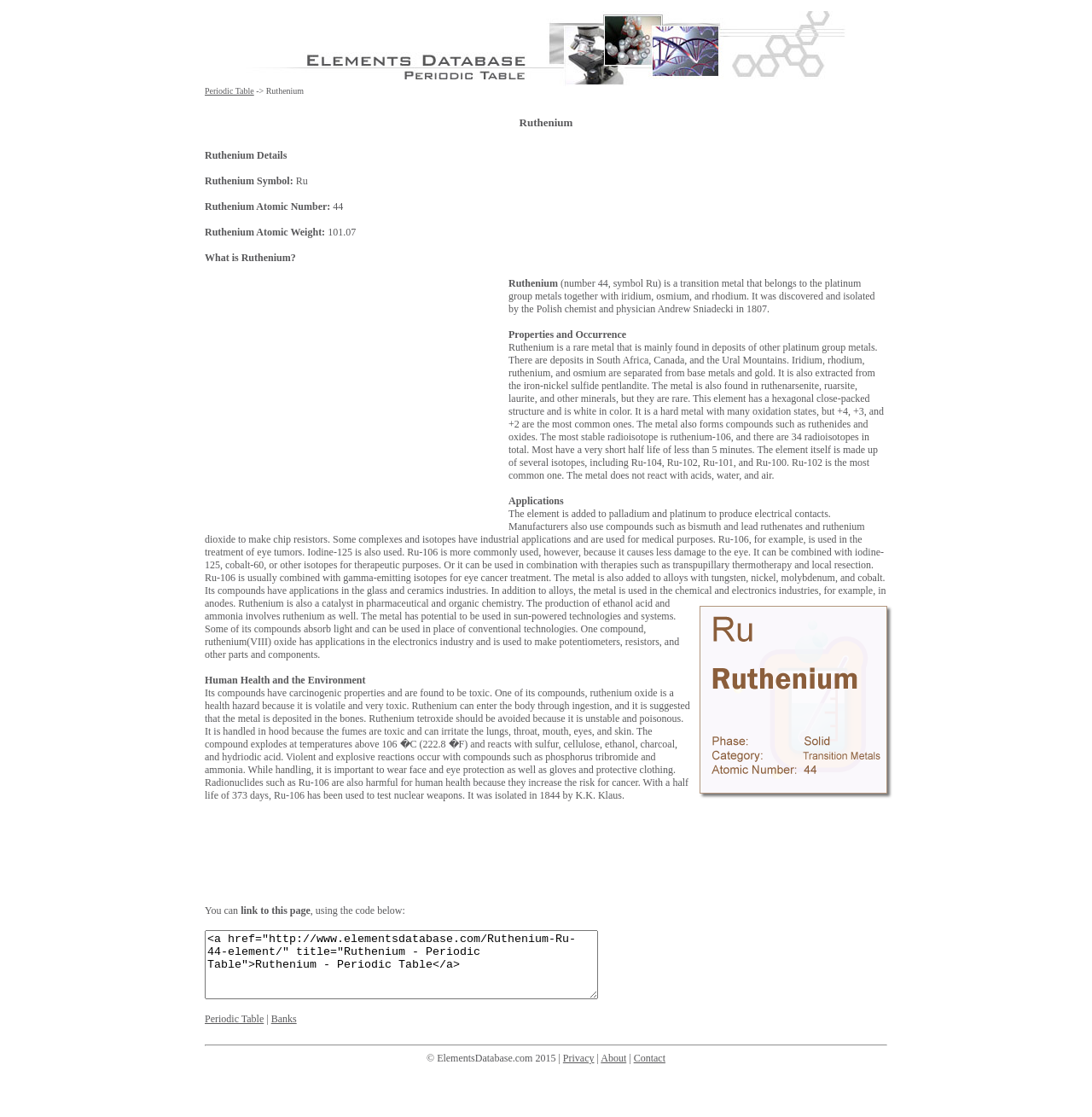Locate the bounding box coordinates of the element you need to click to accomplish the task described by this instruction: "View Ruthenium details".

[0.188, 0.134, 0.263, 0.145]